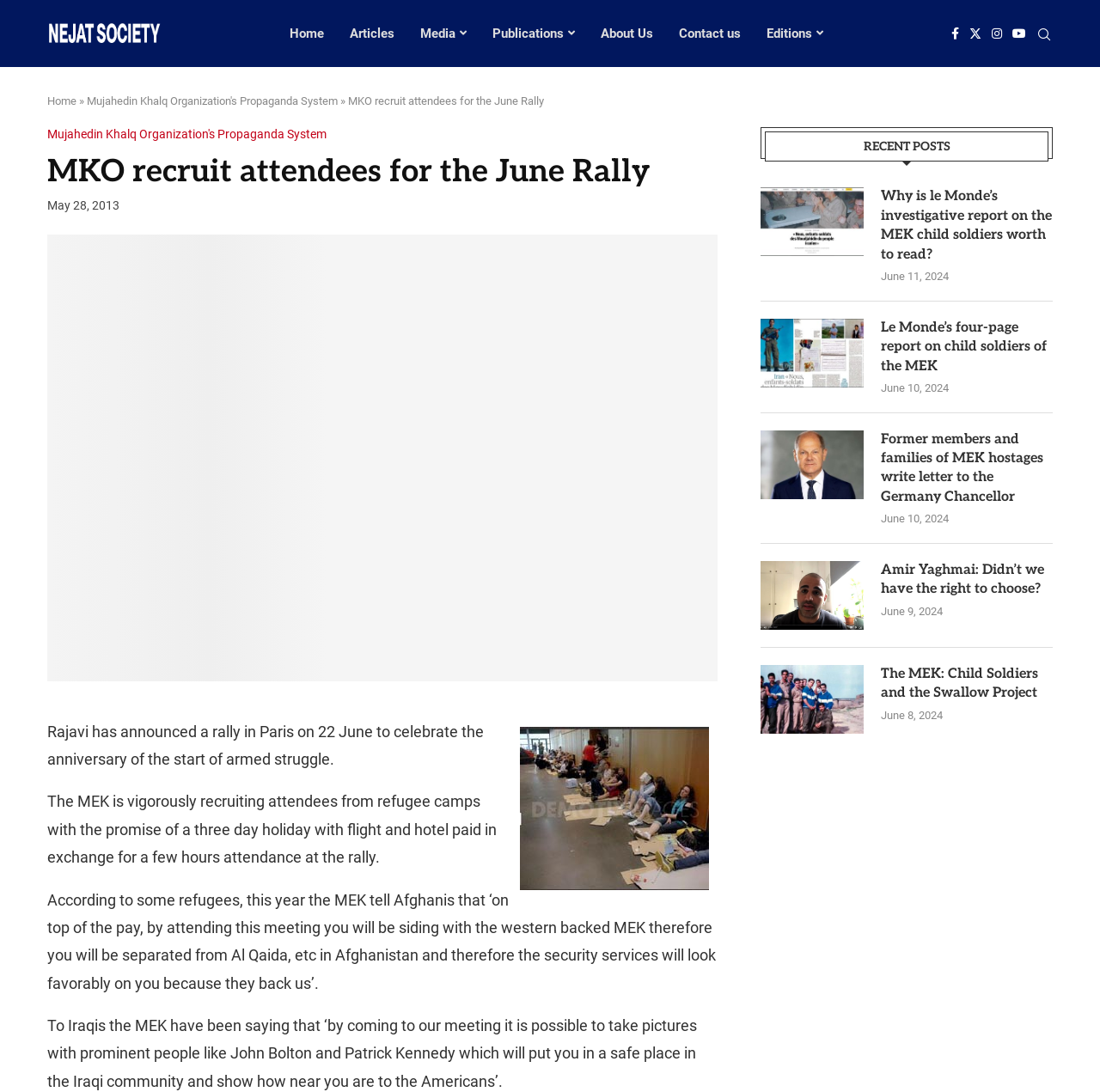Describe the webpage in detail, including text, images, and layout.

The webpage is about the Nejat Society, with a focus on the Mujahedin Khalq Organization (MEK) and its propaganda system. At the top, there is a navigation menu with links to "Home", "Articles", "Media", "Publications", "About Us", and "Contact us". Below the navigation menu, there is a section with links to social media platforms, including Facebook, Twitter, Instagram, and Youtube.

The main content of the webpage is an article titled "MKO recruit attendees for the June Rally". The article is divided into several paragraphs, with the first paragraph describing the MEK's recruitment of attendees for a rally in Paris. The subsequent paragraphs provide more details about the recruitment process, including the promises made to refugees and the benefits of attending the rally.

To the right of the article, there is a section titled "RECENT POSTS", which lists several recent articles related to the MEK. Each article is accompanied by a heading, a link to the article, and a timestamp indicating the date of publication. The articles are listed in reverse chronological order, with the most recent article at the top.

Overall, the webpage appears to be a news or blog-style website focused on providing information and updates about the MEK and its activities.